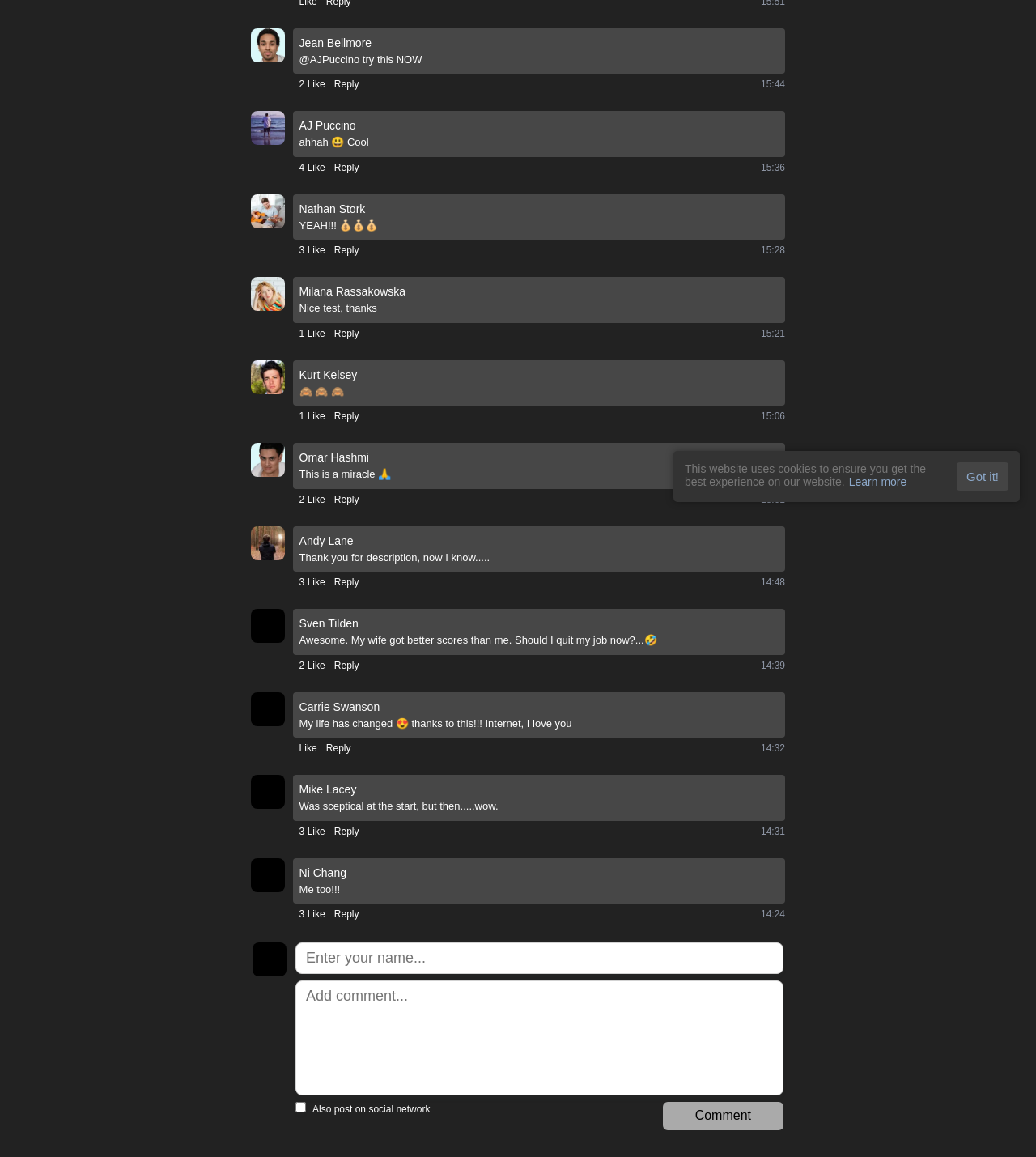Find the bounding box of the element with the following description: "Got it!". The coordinates must be four float numbers between 0 and 1, formatted as [left, top, right, bottom].

[0.923, 0.4, 0.973, 0.424]